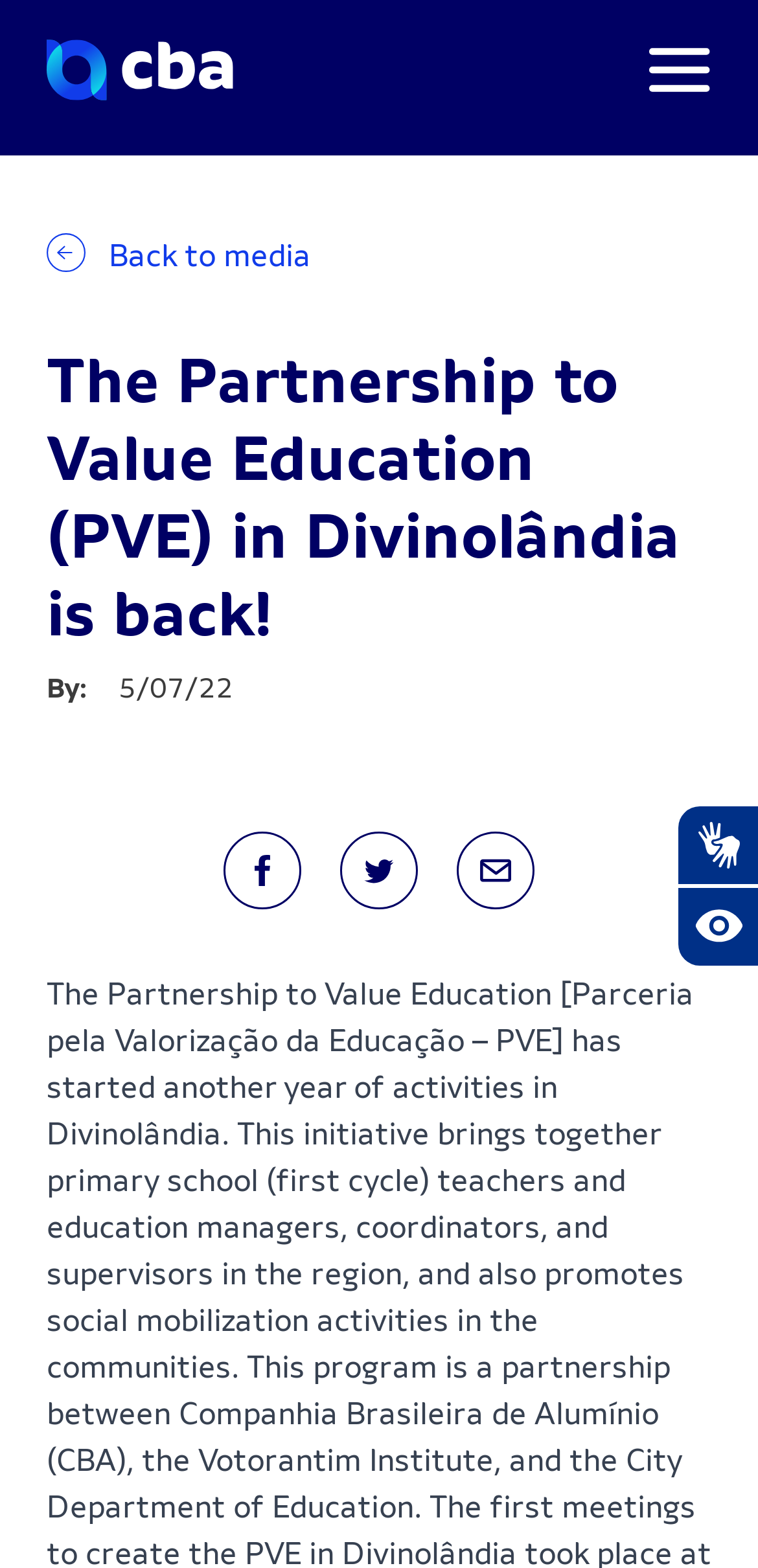Using the description: "aria-label="Ativar Recursos Assistivos"", identify the bounding box of the corresponding UI element in the screenshot.

[0.892, 0.565, 1.0, 0.617]